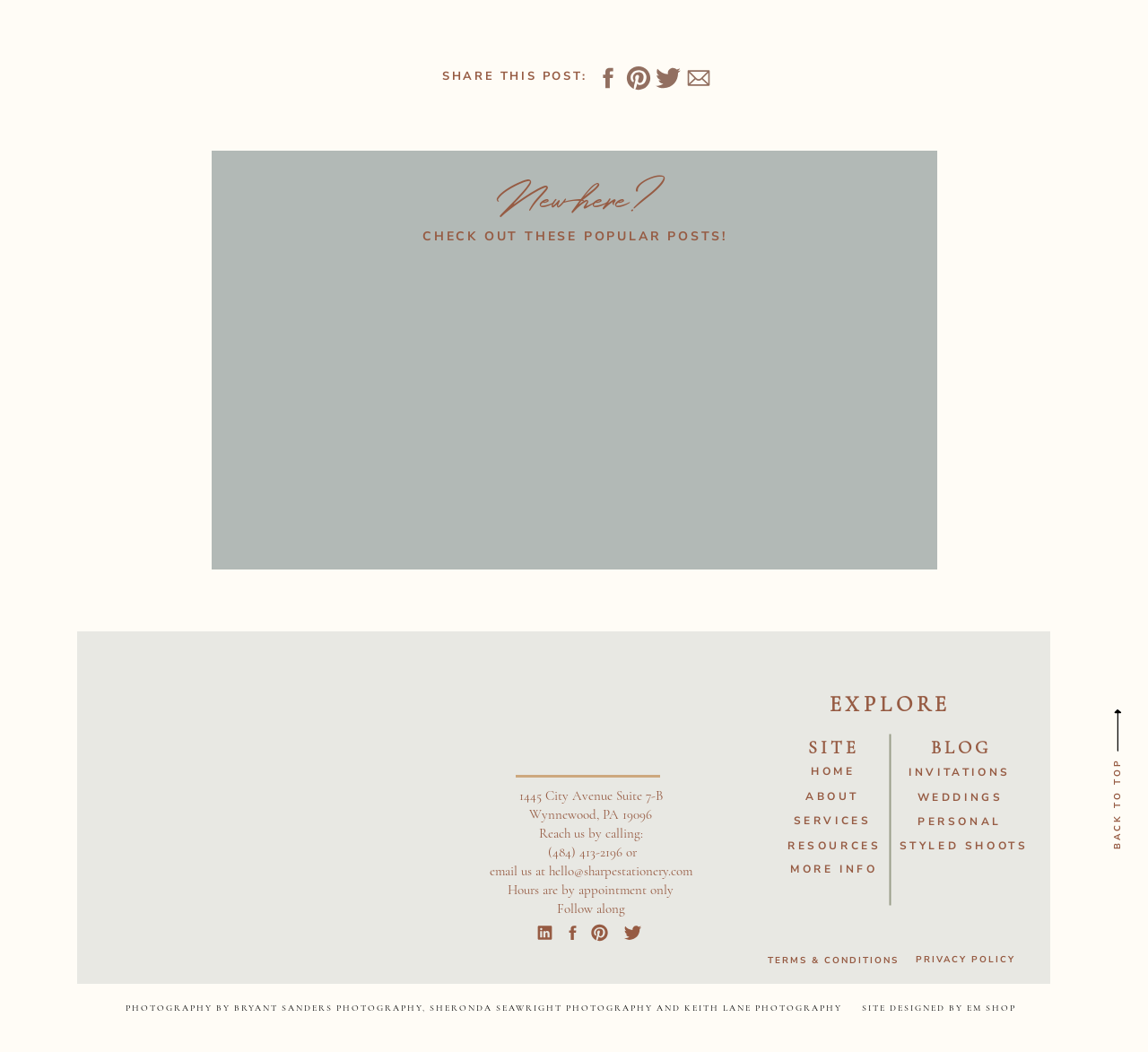Provide a brief response to the question below using one word or phrase:
What is the name of the photography service mentioned on the webpage?

RYANT SANDERS PHOTOGRAPHY, SHERONDA SEAWRIGHT PHOTOGRAPHY, AND KEITH LANE PHOTOGRAPHY